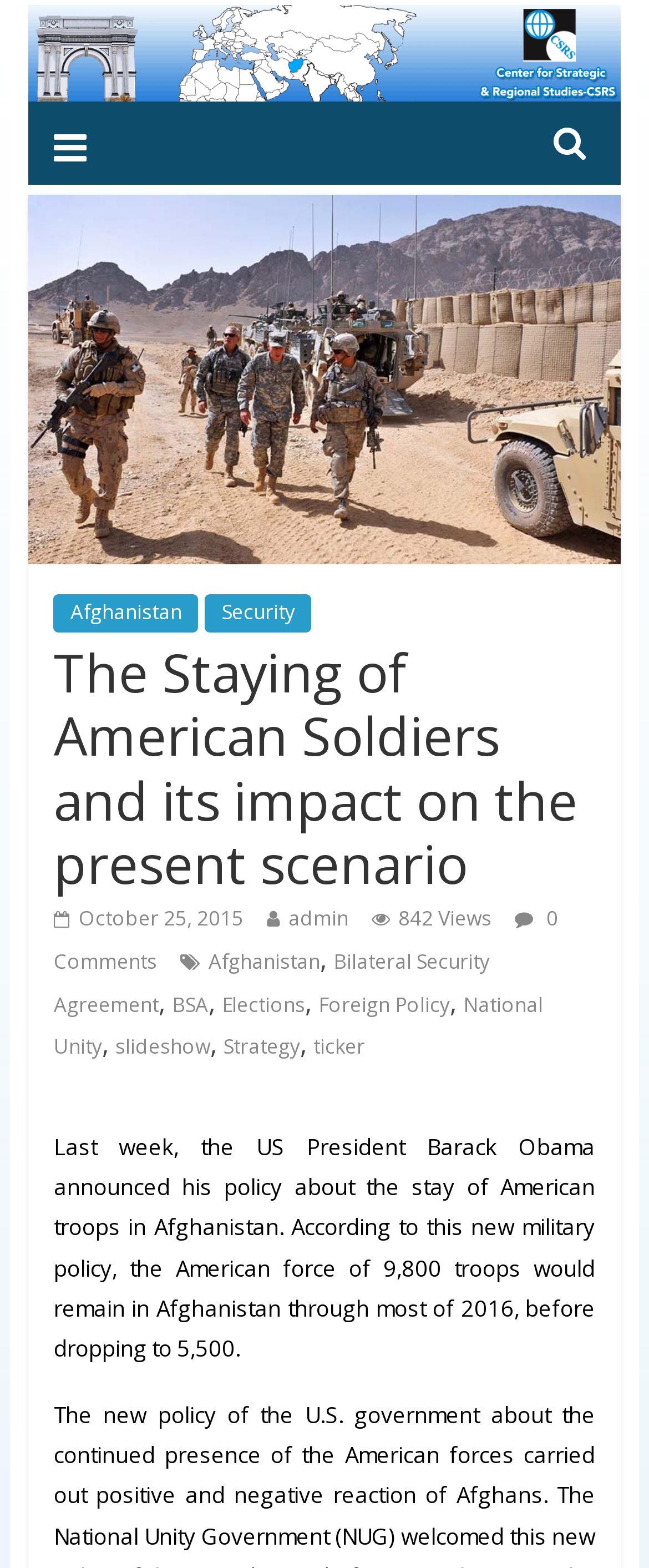Extract the top-level heading from the webpage and provide its text.

The Staying of American Soldiers and its impact on the present scenario